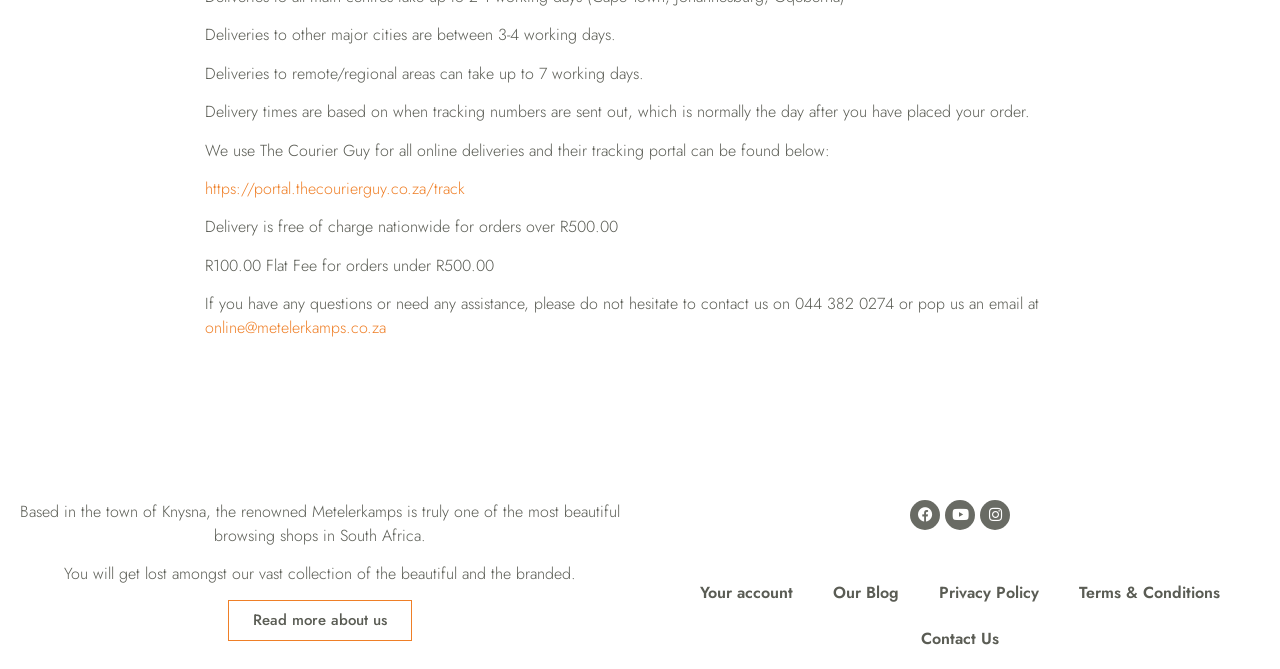Indicate the bounding box coordinates of the clickable region to achieve the following instruction: "View your account."

[0.531, 0.851, 0.635, 0.92]